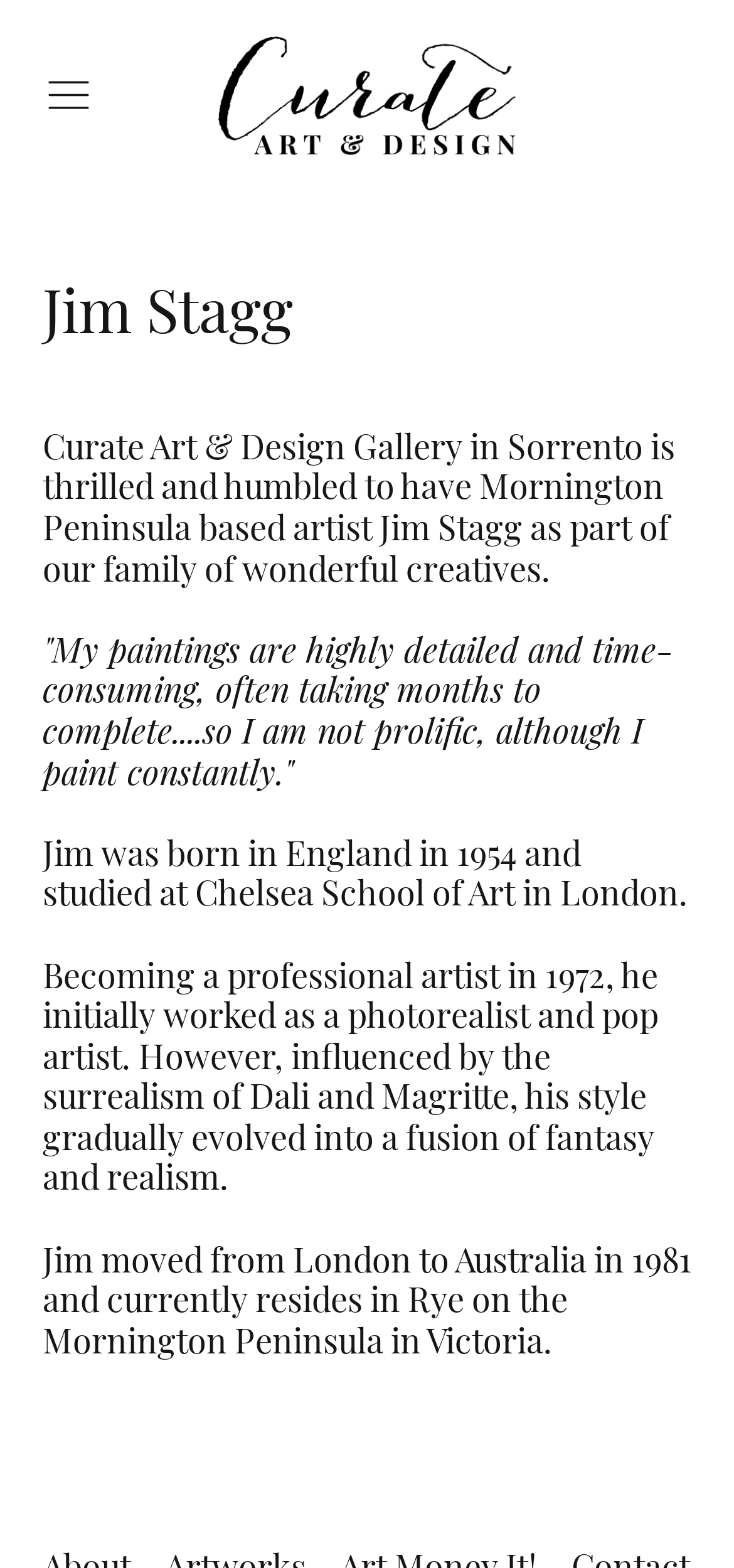Where did Jim Stagg move to in 1981?
Offer a detailed and exhaustive answer to the question.

The static text element mentions that Jim Stagg 'moved from London to Australia in 1981', indicating the country he relocated to.